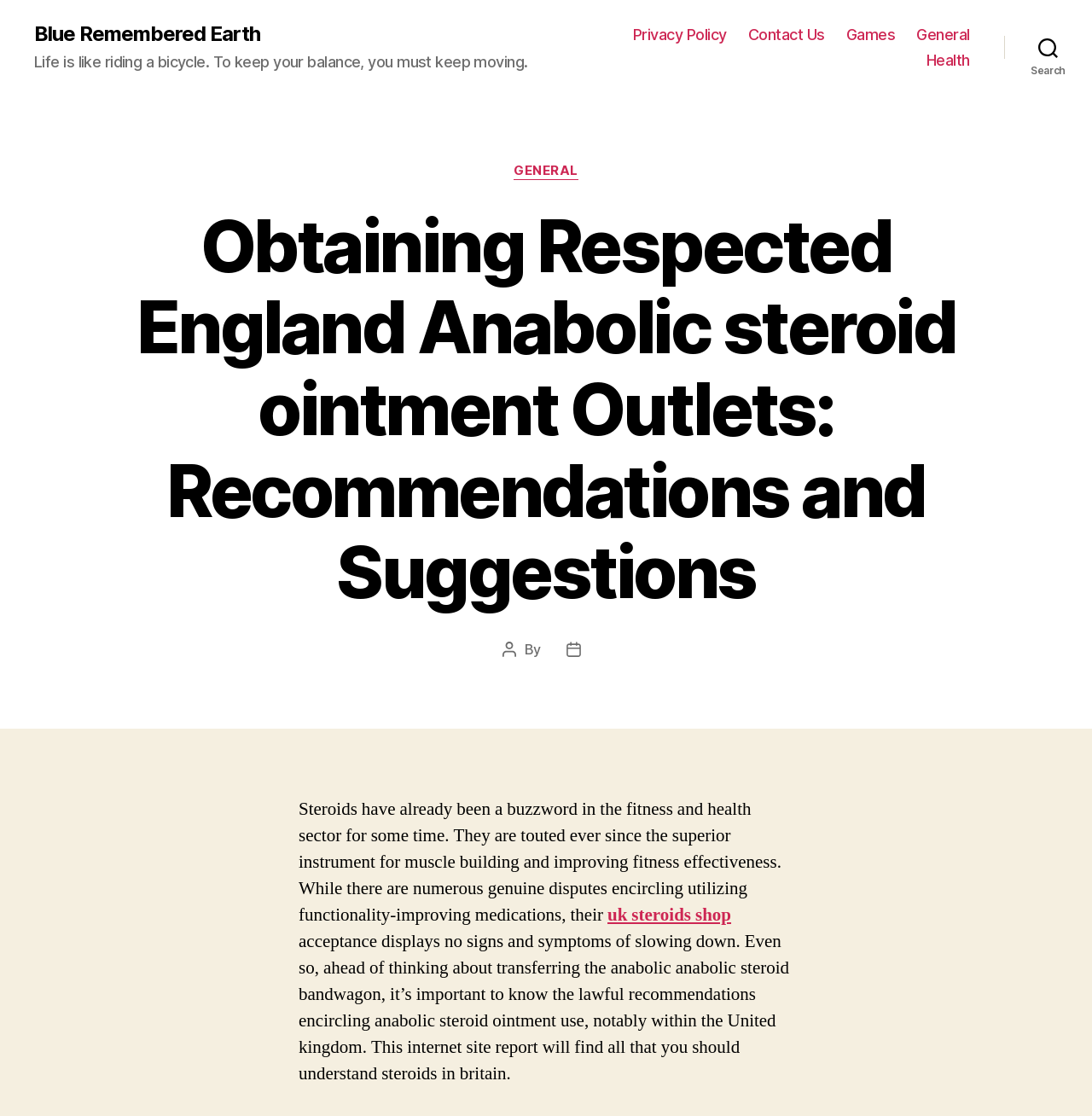What is the name of the website?
Please analyze the image and answer the question with as much detail as possible.

The name of the website is 'Blue Remembered Earth', which is indicated by the link at the top of the webpage with the text 'Blue Remembered Earth'.